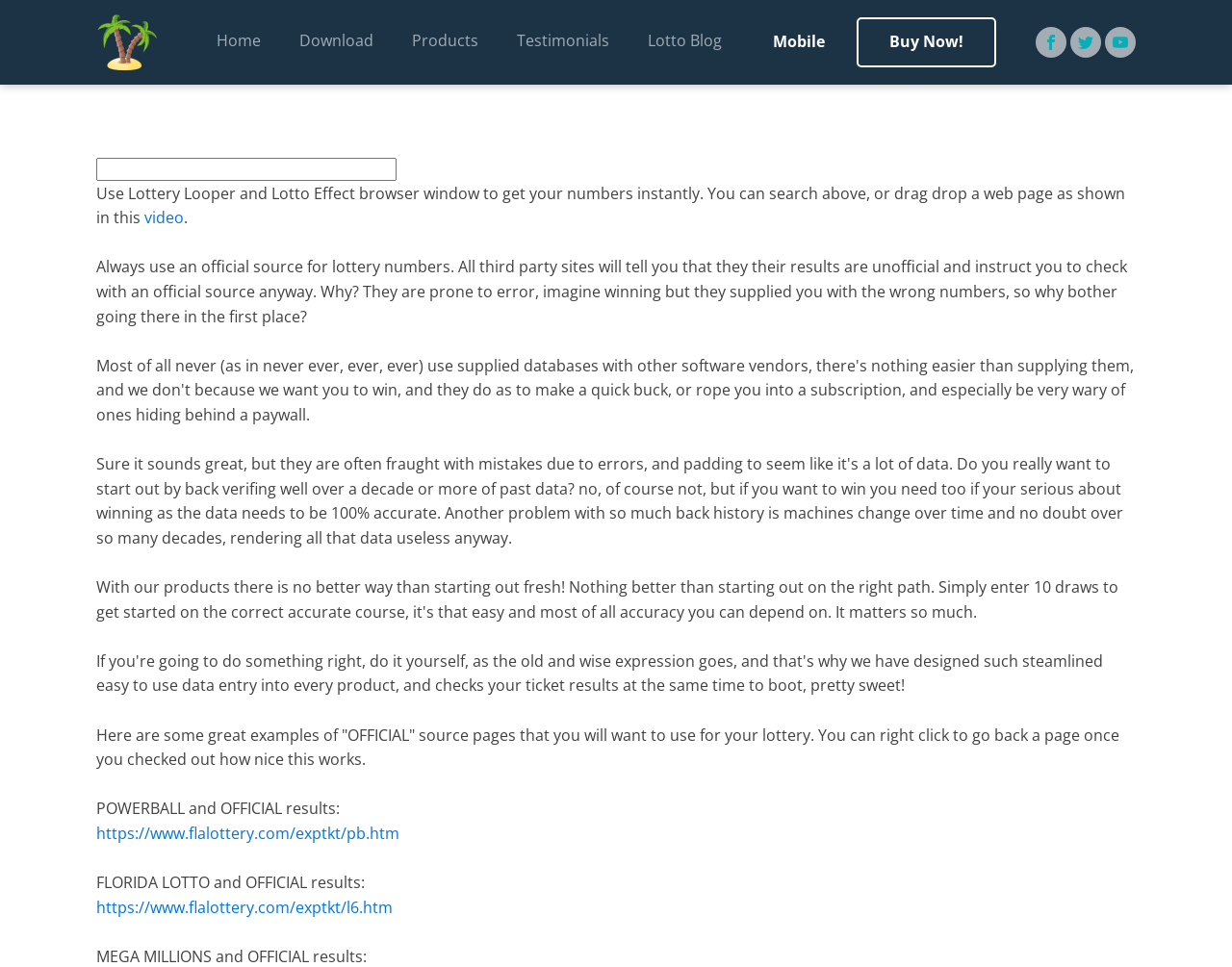Please find the bounding box coordinates of the element that you should click to achieve the following instruction: "Follow us on Facebook". The coordinates should be presented as four float numbers between 0 and 1: [left, top, right, bottom].

[0.841, 0.028, 0.866, 0.06]